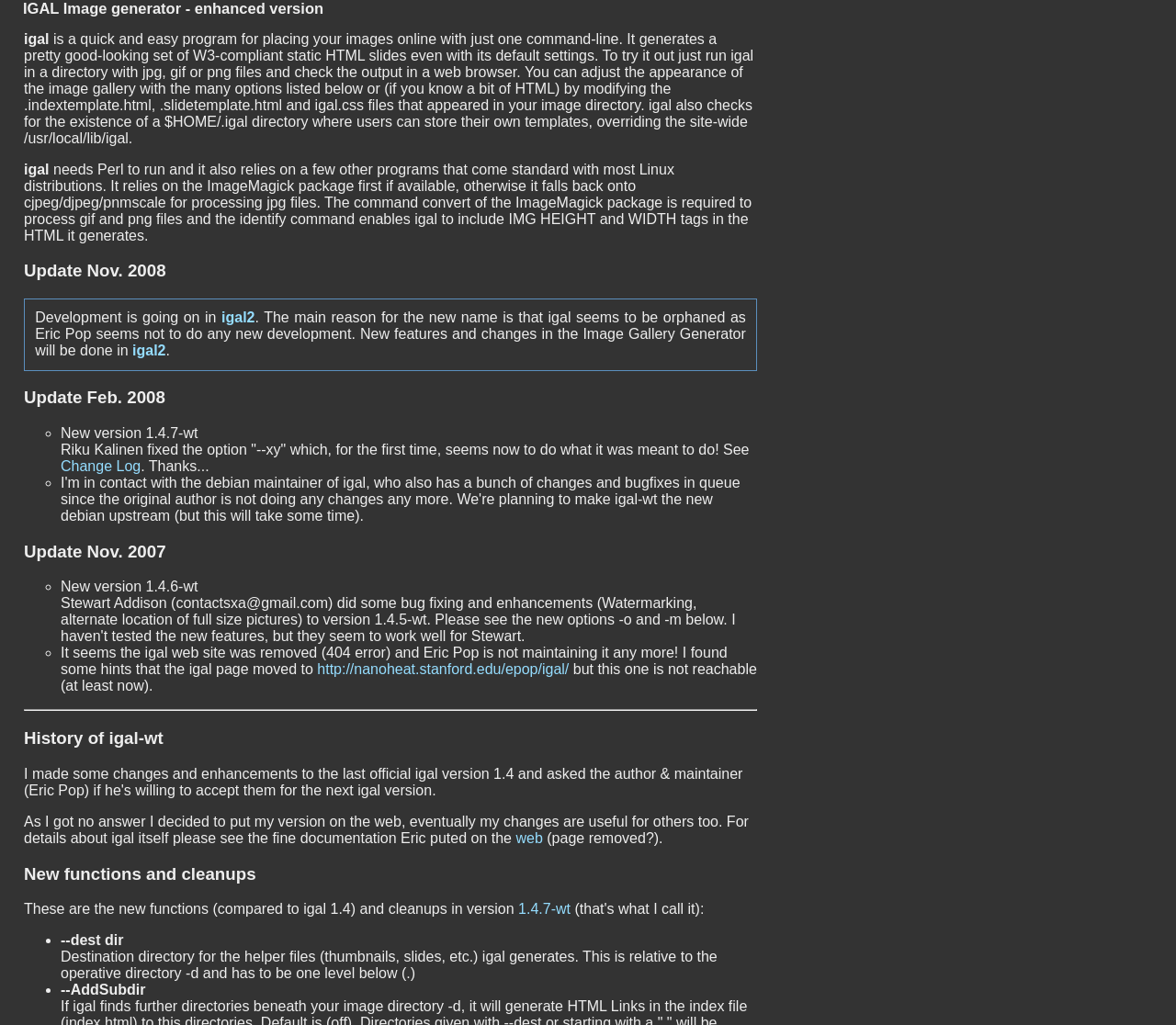What is the latest version of iGal mentioned on the webpage?
Please respond to the question thoroughly and include all relevant details.

I found the latest version of iGal mentioned on the webpage by looking at the heading 'Update Nov. 2008' and the subsequent text, which mentions 'New version 1.4.7-wt'.